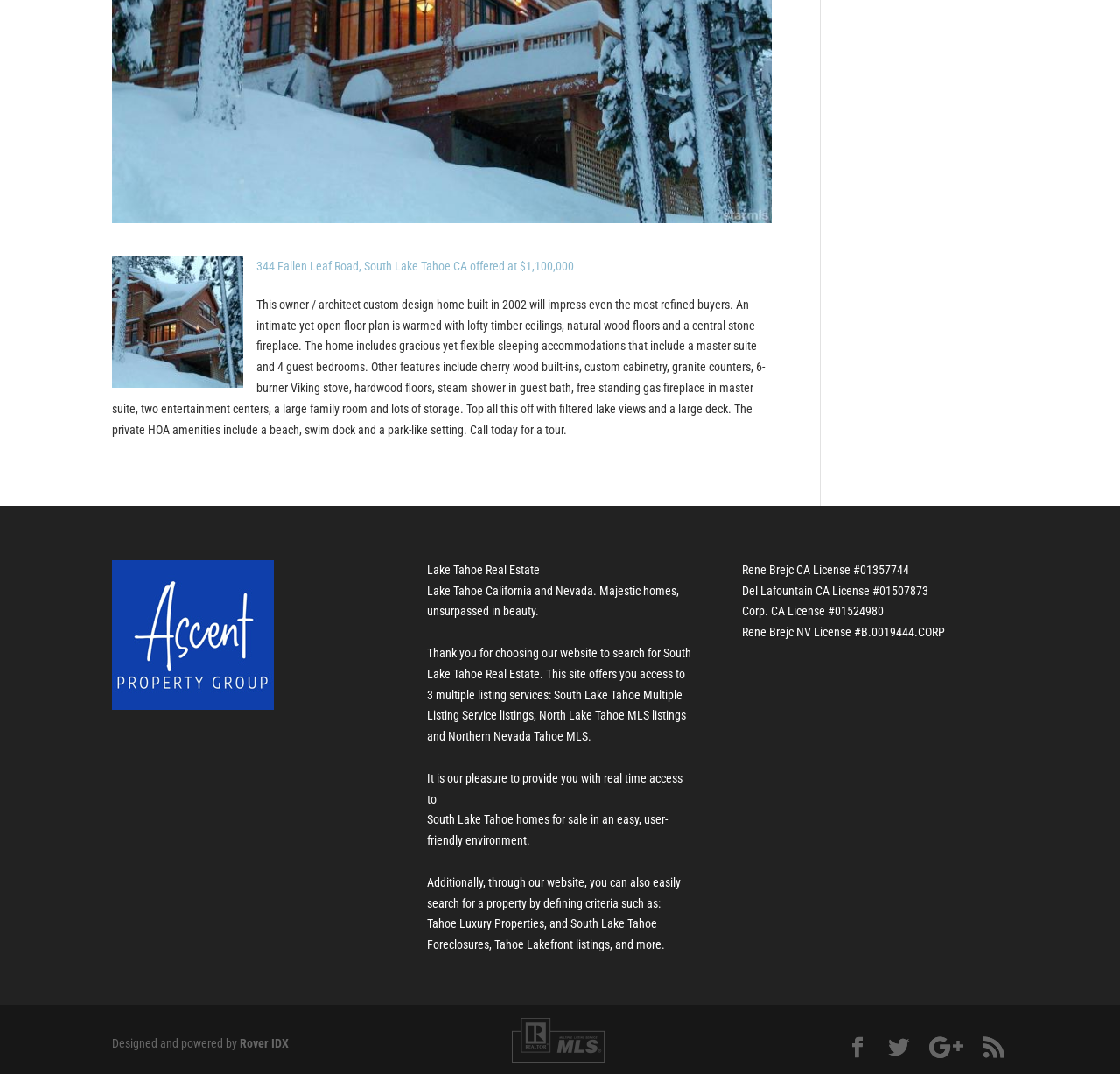Provide the bounding box coordinates for the UI element that is described by this text: "alt="Ascent logo"". The coordinates should be in the form of four float numbers between 0 and 1: [left, top, right, bottom].

[0.1, 0.65, 0.245, 0.663]